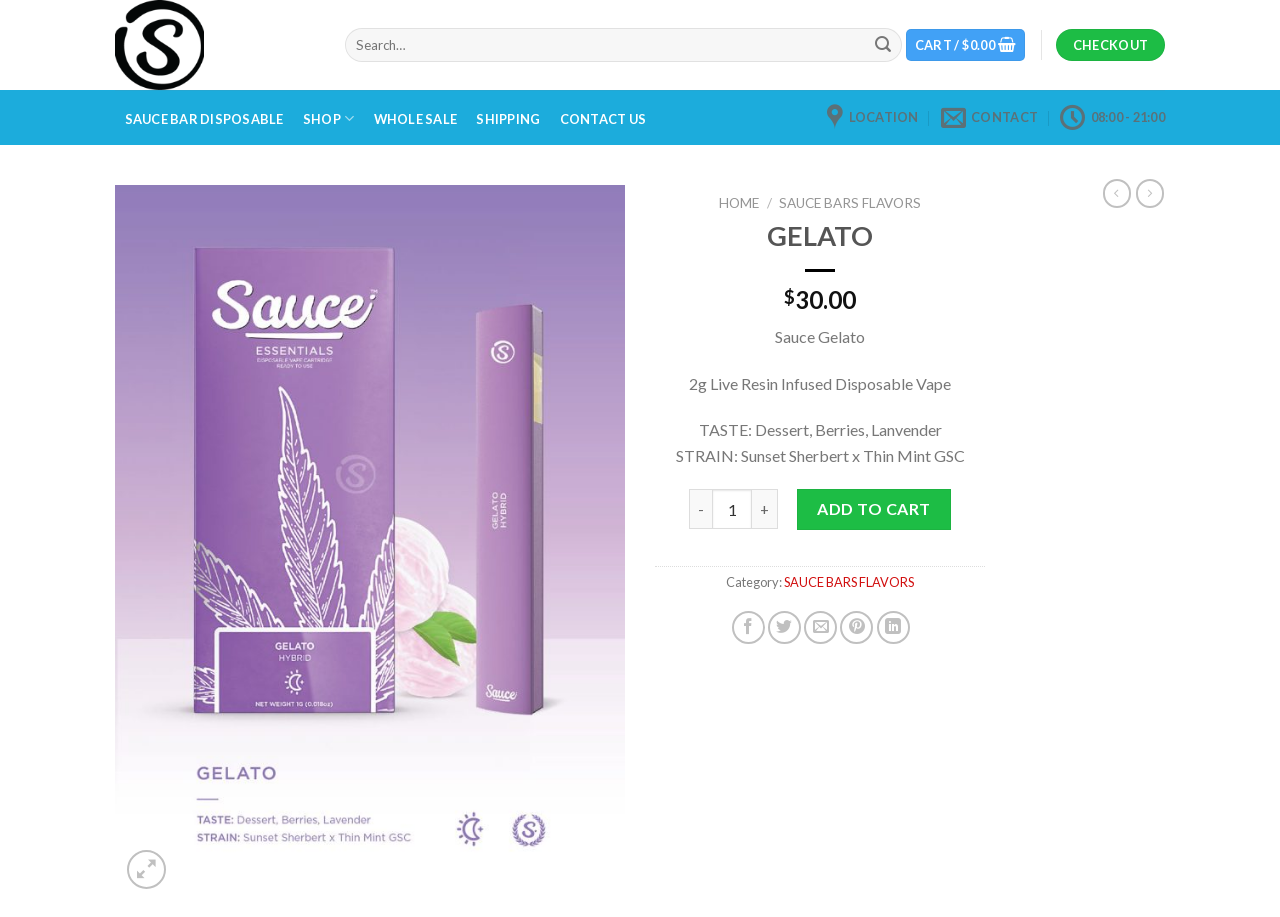What is the minimum quantity of the product that can be purchased?
Using the screenshot, give a one-word or short phrase answer.

1